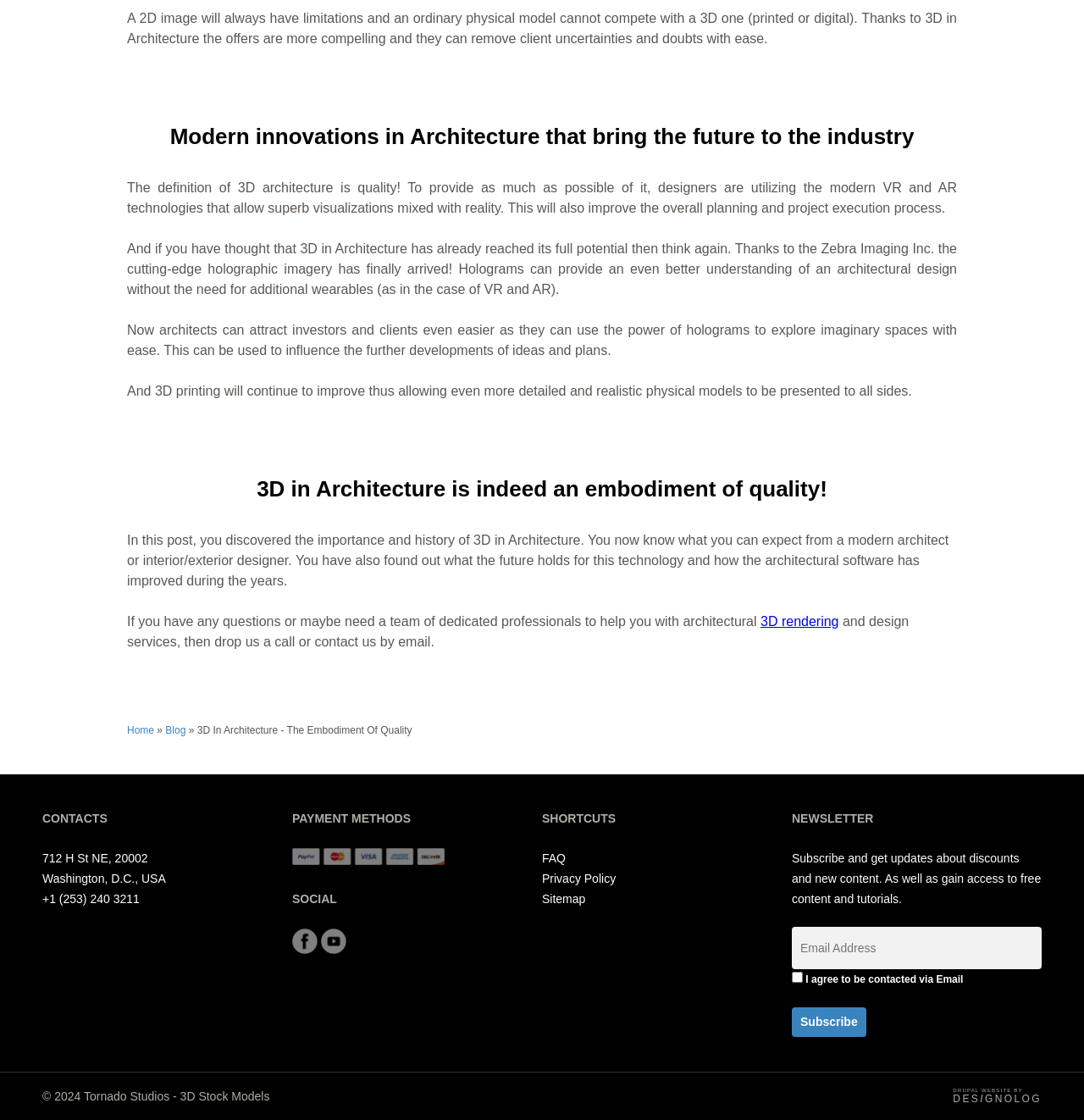Can you show the bounding box coordinates of the region to click on to complete the task described in the instruction: "Learn more about Accusoft"?

None